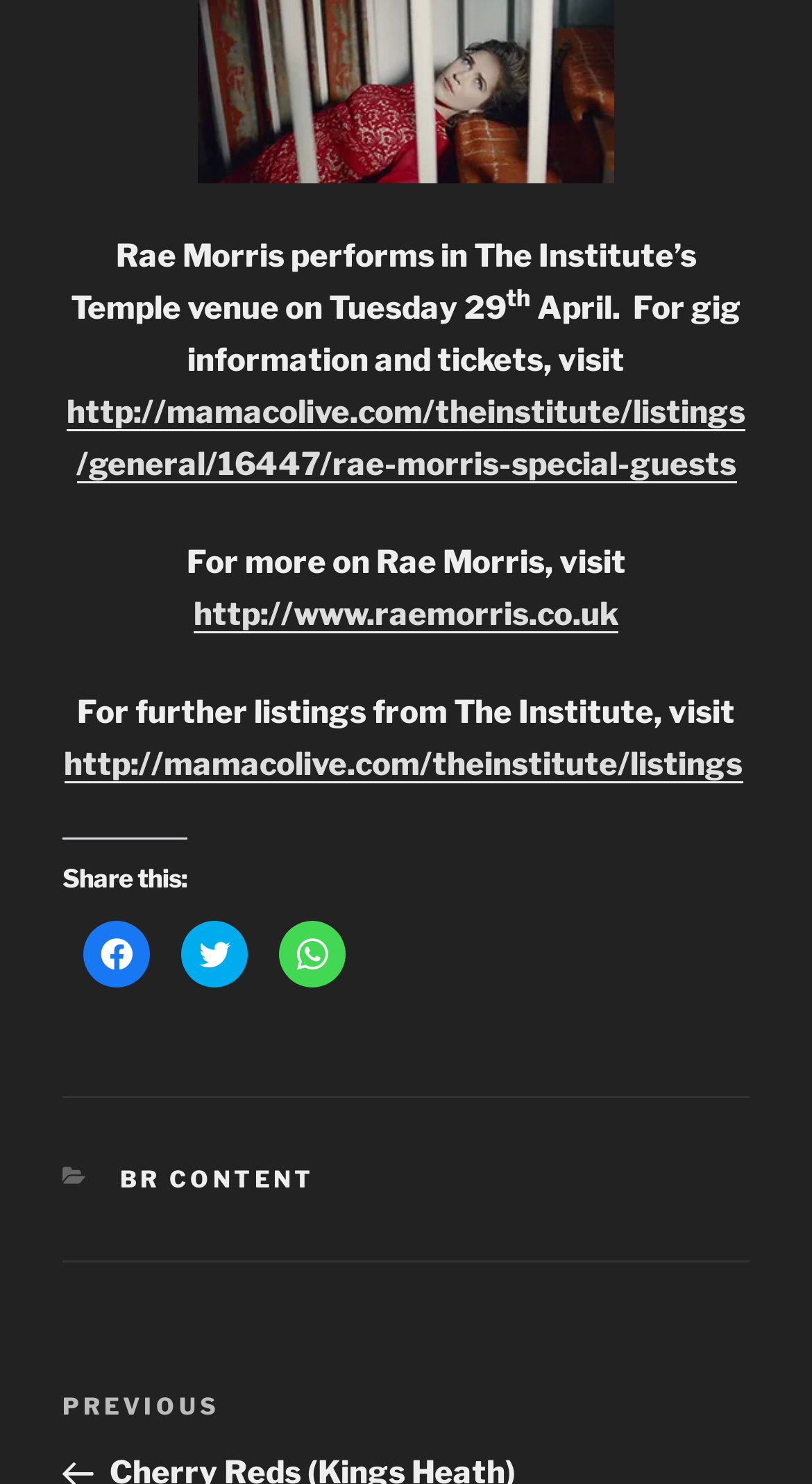What is the purpose of the links at the bottom of the page?
Using the details shown in the screenshot, provide a comprehensive answer to the question.

The links at the bottom of the page, represented by the heading 'Share this:', allow users to share the content on various social media platforms, including Facebook, Twitter, and WhatsApp.